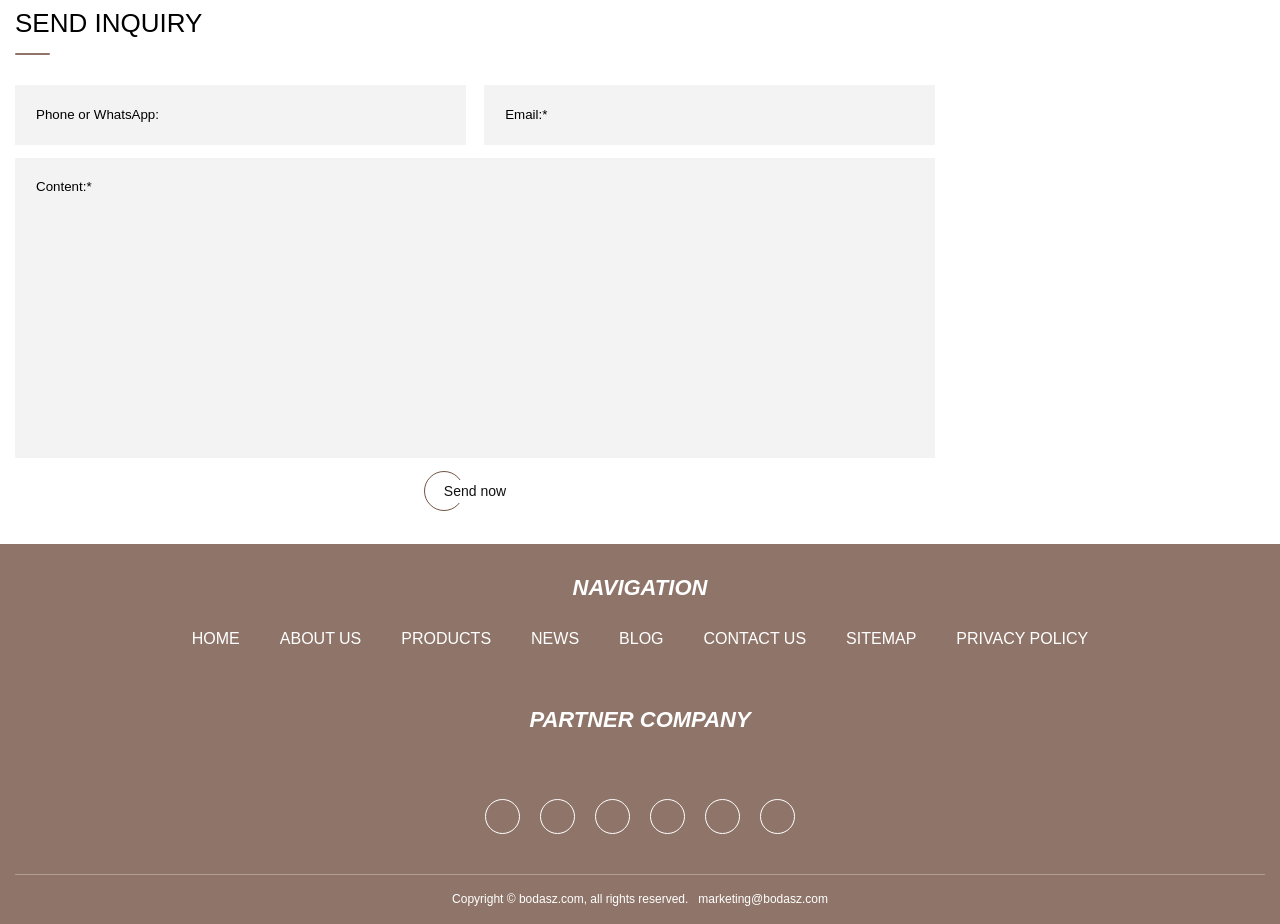What is the contact email address?
Ensure your answer is thorough and detailed.

The webpage has a footer section that displays the company's contact email address, which is 'marketing@bodasz.com'.